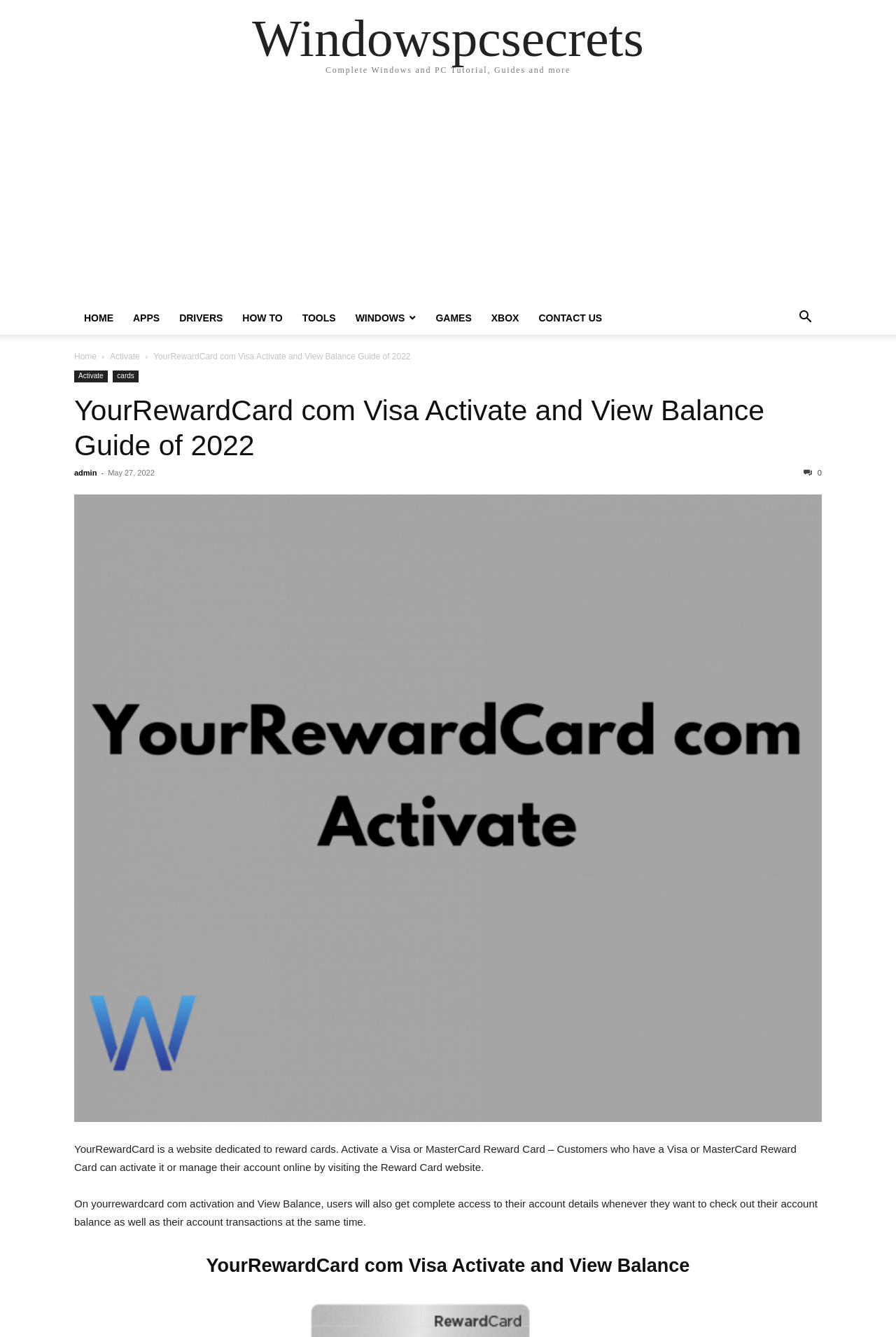Pinpoint the bounding box coordinates for the area that should be clicked to perform the following instruction: "Click on the 'HOME' link".

[0.083, 0.234, 0.138, 0.242]